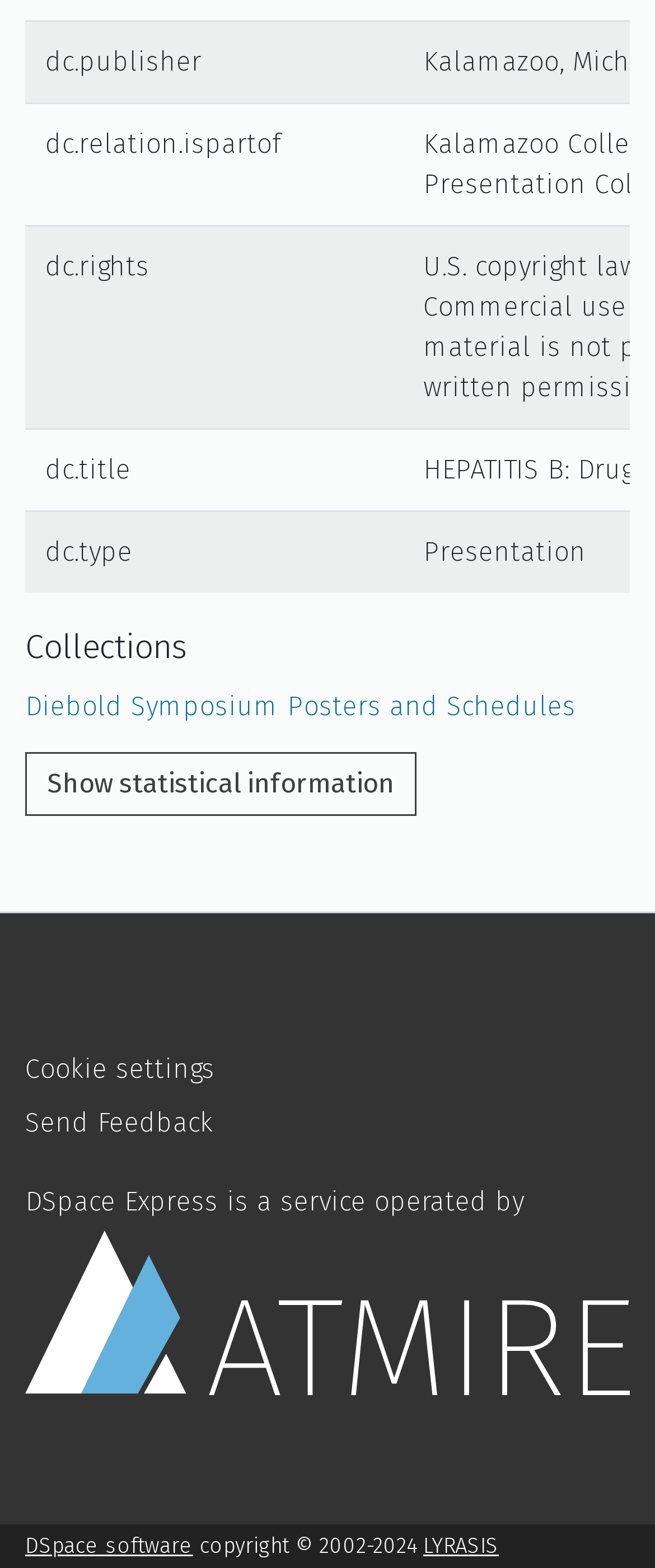Determine the bounding box of the UI component based on this description: "Cookie settings". The bounding box coordinates should be four float values between 0 and 1, i.e., [left, top, right, bottom].

[0.038, 0.671, 0.328, 0.692]